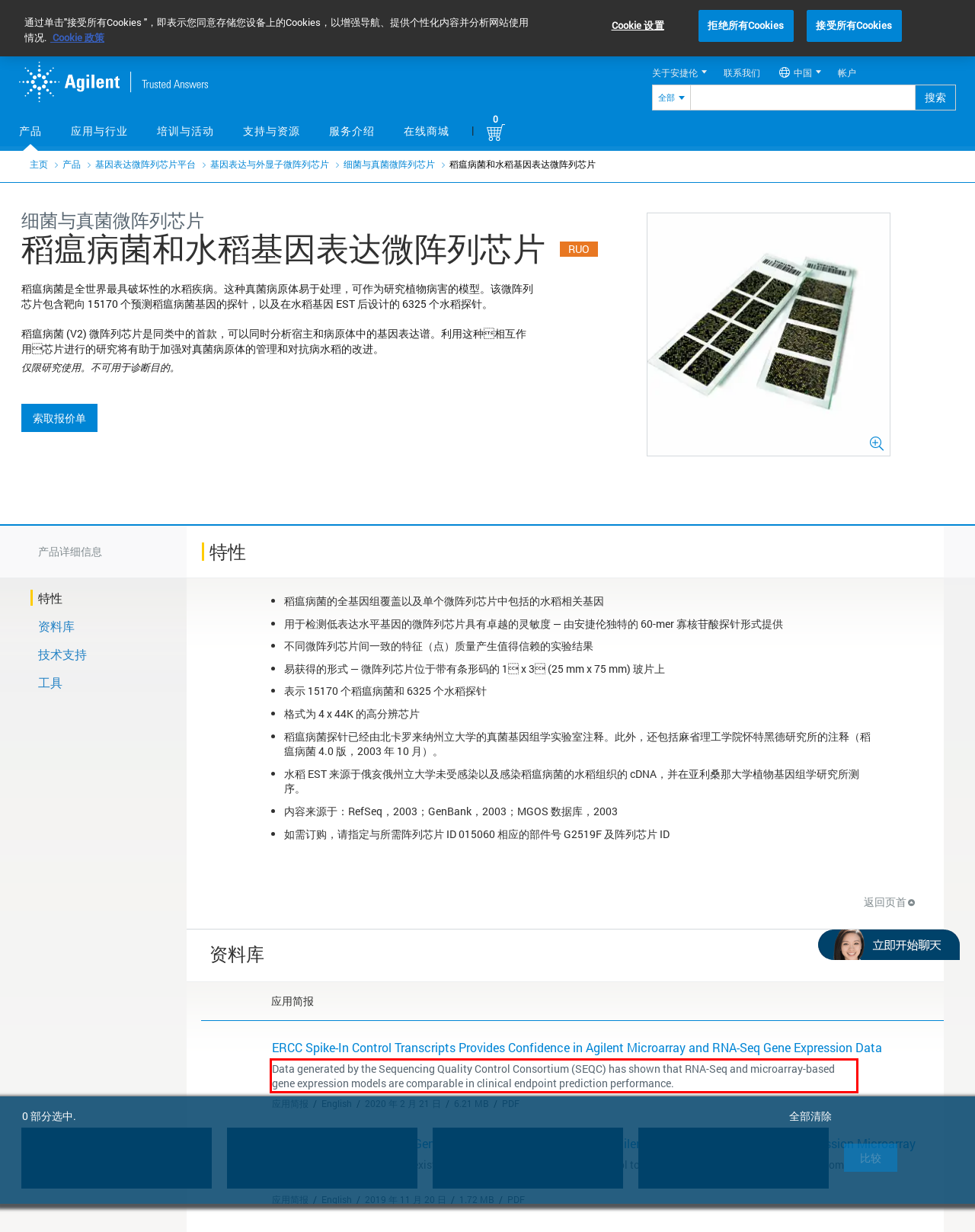Look at the screenshot of the webpage, locate the red rectangle bounding box, and generate the text content that it contains.

Data generated by the Sequencing Quality Control Consortium (SEQC) has shown that RNA-Seq and microarray-based gene expression models are comparable in clinical endpoint prediction performance.